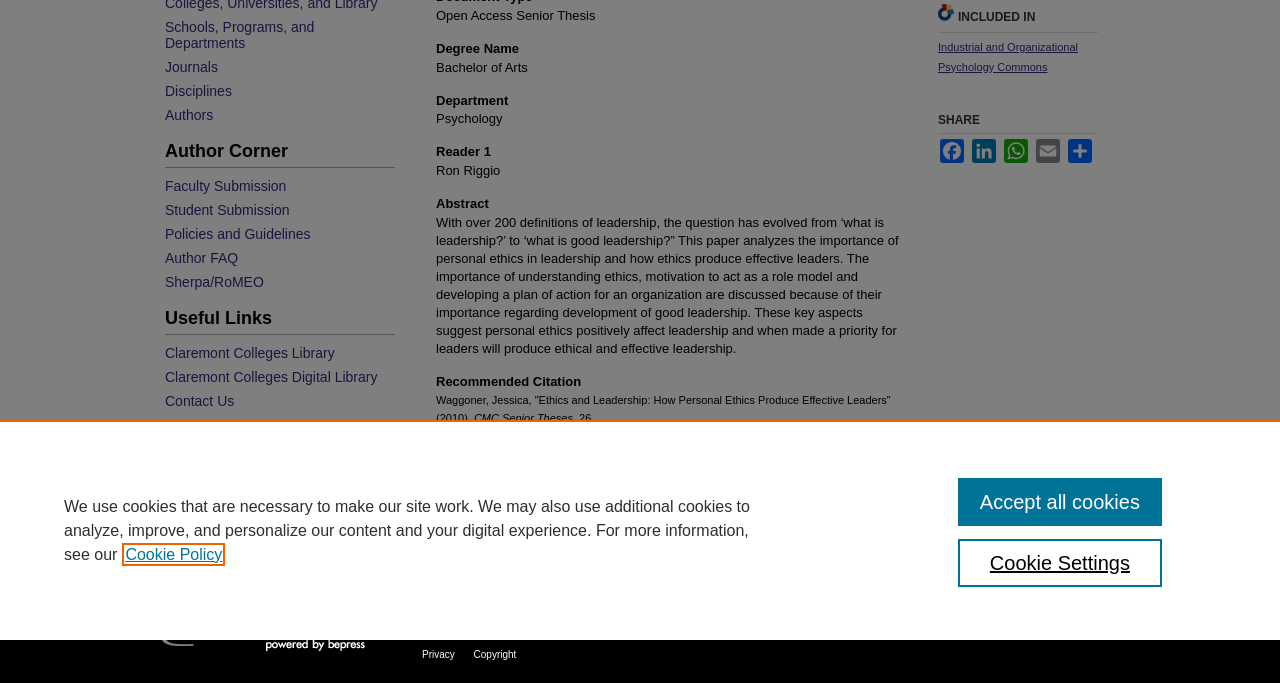For the element described, predict the bounding box coordinates as (top-left x, top-left y, bottom-right x, bottom-right y). All values should be between 0 and 1. Element description: Claremont Colleges Digital Library

[0.129, 0.541, 0.305, 0.564]